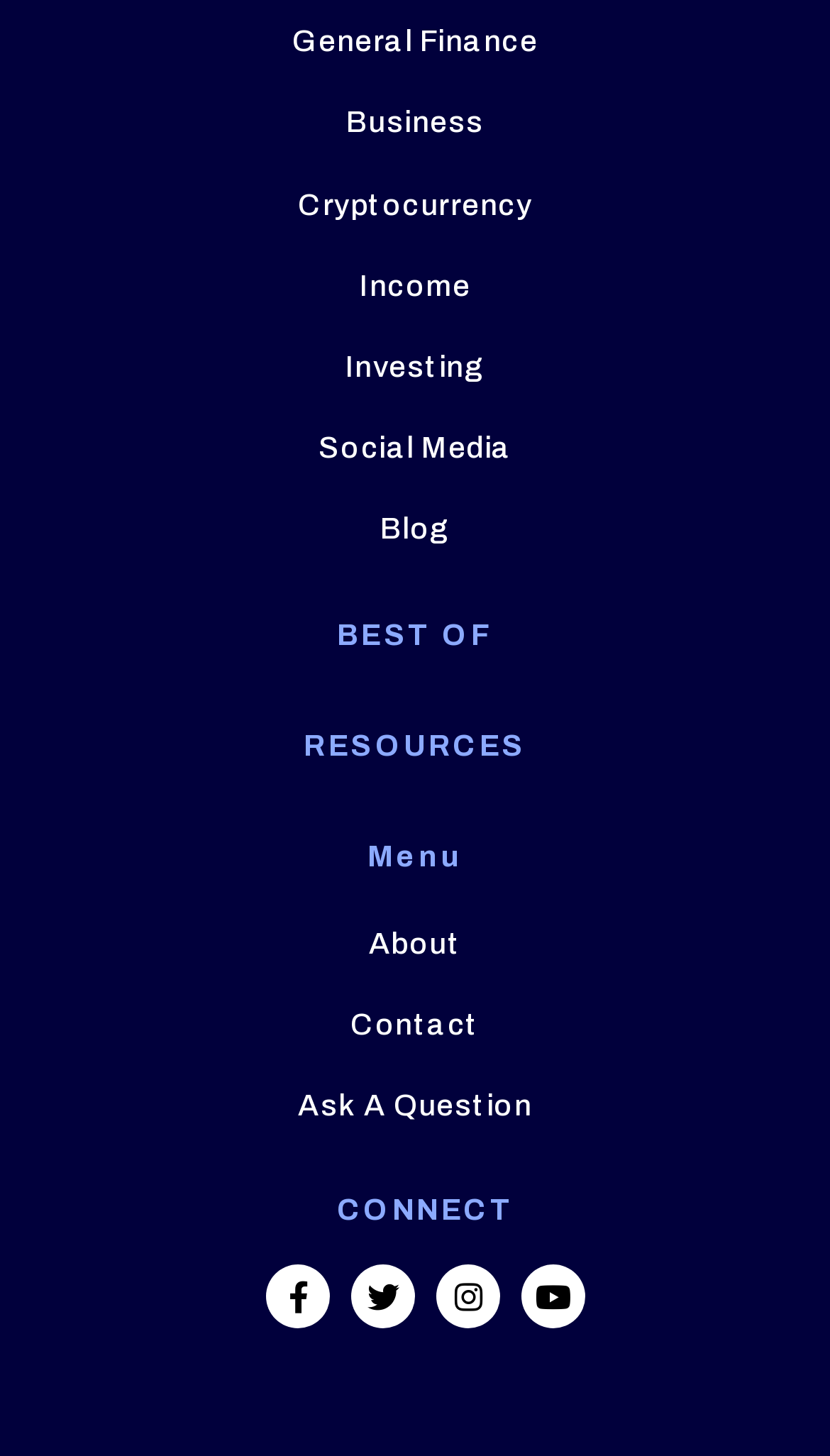Determine the coordinates of the bounding box for the clickable area needed to execute this instruction: "Click on General Finance".

[0.352, 0.018, 0.648, 0.04]